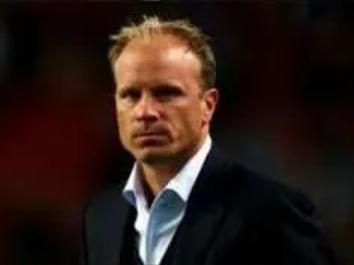Describe every detail you can see in the image.

The image features a serious-looking man, dressed in a formal black suit with a light blue shirt, captured in a moment of contemplation or focus. His hair is light and slightly tousled, indicating he may have been active or engaged in a dynamic setting. The background suggests a sporting environment, which aligns with his presence in discussions surrounding notable achievements in sports. This image is likely related to a profile on a prominent athlete or sports figure, reflecting themes of dedication and professionalism in their field.